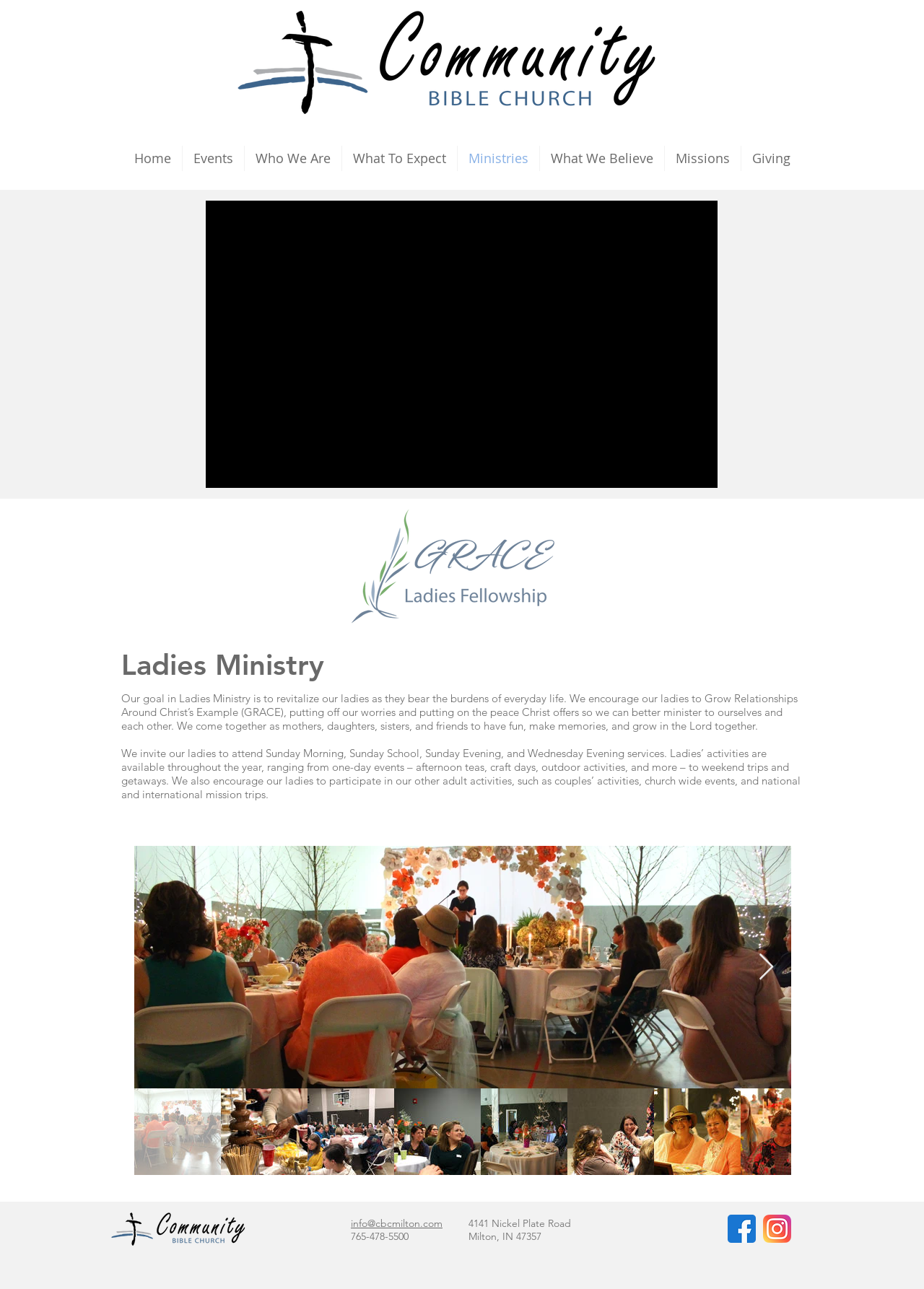Answer the question with a single word or phrase: 
What is the goal of Ladies Ministry?

To revitalize ladies